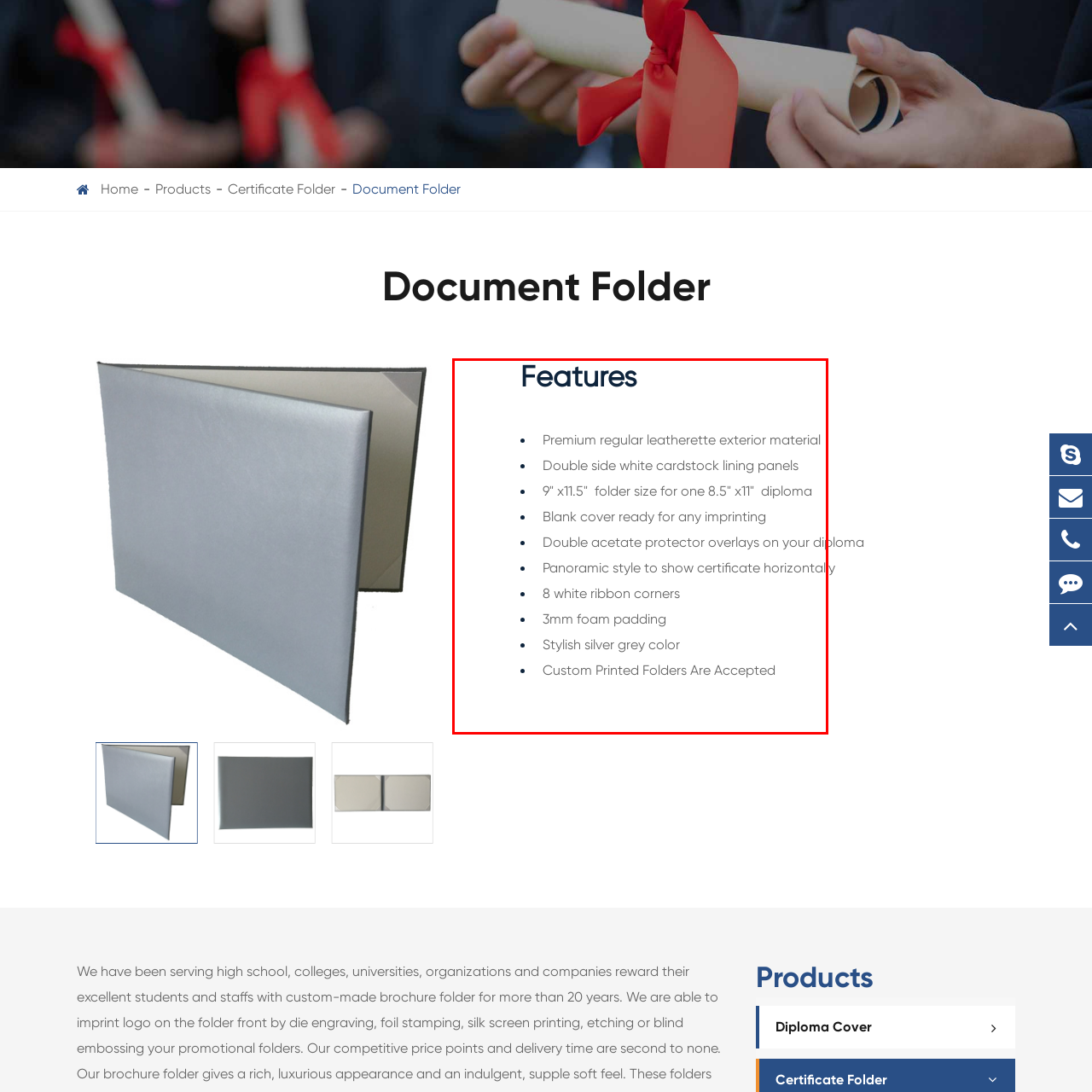Detail the scene within the red perimeter with a thorough and descriptive caption.

This image showcases the features of a premium document folder designed for diplomas. Highlighted in a clean and modern layout, it emphasizes the folder's elegant design and practical attributes. Key features include:

- **Material Quality**: The exterior is crafted from premium regular leatherette, offering a sophisticated and durable finish.
- **Interior Design**: The folder features double-sided white cardstock lining panels, ensuring a polished look.
- **Size Specifications**: It accommodates documents of size 9" x 11.5" for an 8.5" x 11" diploma.
- **Customization**: The folder comes as a blank cover, ready for any imprinting, making it perfect for personalization.
- **Protection**: Equipped with double acetate protector overlays, it safeguards diplomas from damage.
- **Display Style**: The panoramic design allows for horizontal presentation of certificates.
- **Aesthetic Touches**: Enhanced with 8 white ribbon corners and 3mm foam padding for a stylish finish.
- **Color Option**: Available in a chic silver grey color.
- **Print Customization**: Custom printed folders are also accepted for unique personalization needs.

Overall, this product balances functionality and style, making it an excellent choice for showcasing important certificates and diplomas.